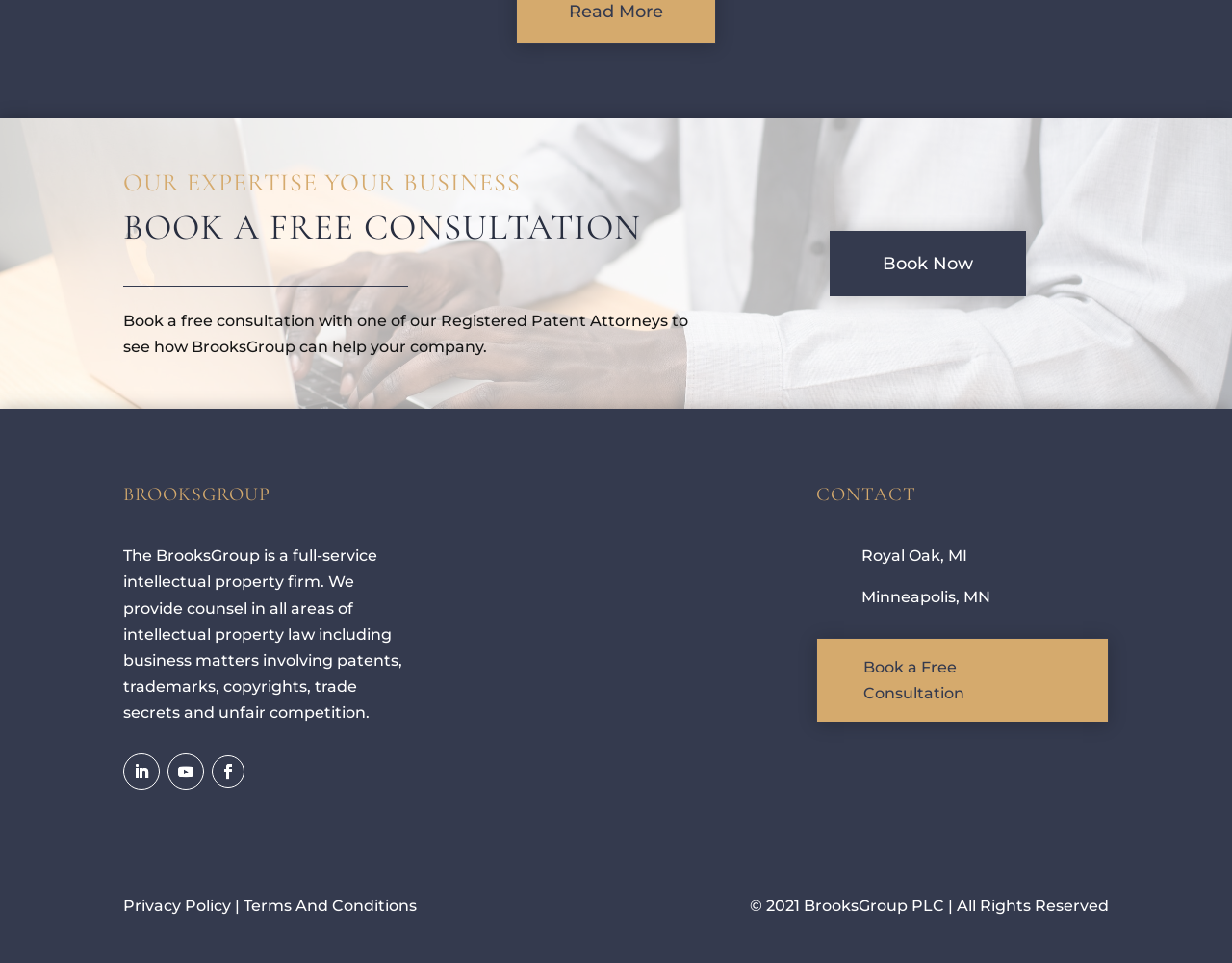What is the name of the intellectual property firm?
Using the image as a reference, deliver a detailed and thorough answer to the question.

The name of the intellectual property firm can be found in the heading element with the text 'BROOKSGROUP' located at the top of the webpage.